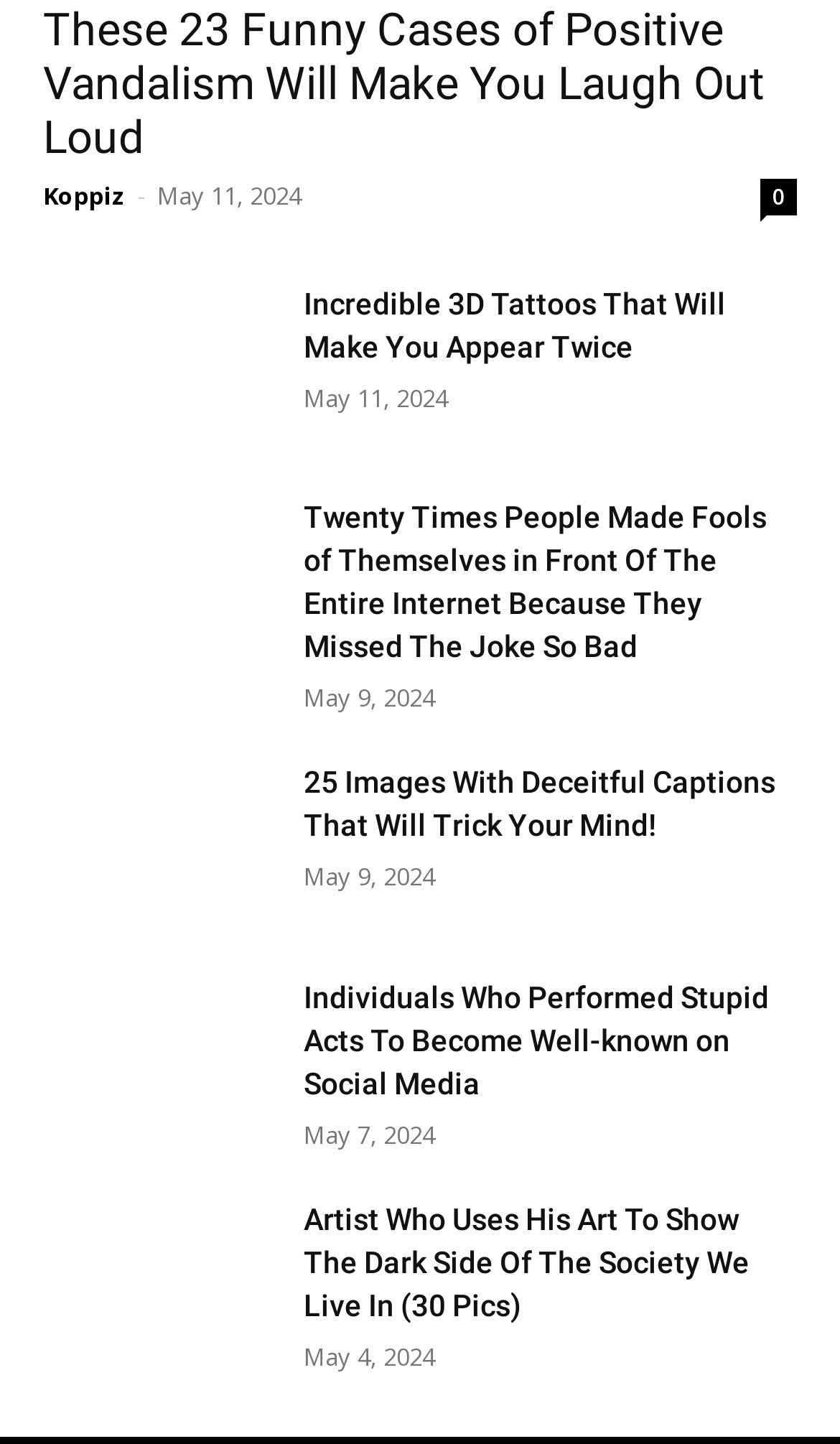How many links are there on this page?
Provide an in-depth and detailed explanation in response to the question.

I counted the number of link elements on the page and found 18 in total, including links to article titles and author names.